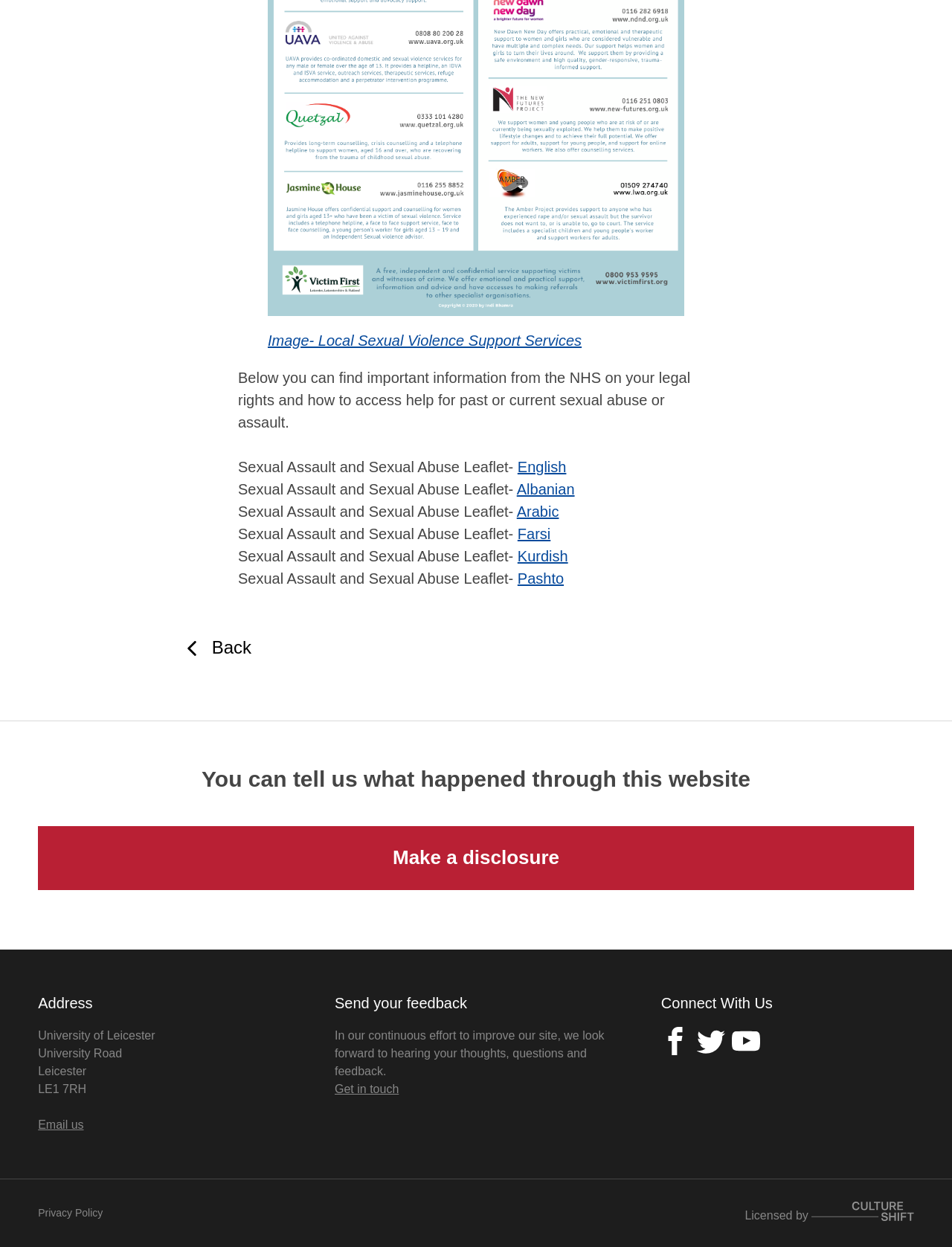From the screenshot, find the bounding box of the UI element matching this description: "Arabic". Supply the bounding box coordinates in the form [left, top, right, bottom], each a float between 0 and 1.

[0.543, 0.404, 0.587, 0.417]